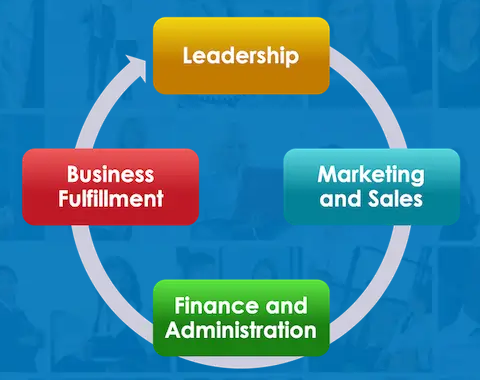What is the purpose of the 'Business Fulfillment' component?
Provide a detailed answer to the question using information from the image.

The caption explains that the 'Business Fulfillment' component, illustrated in a striking red box on the left, addresses the satisfaction of customer needs and the delivery of products or services, which is a crucial aspect of a thriving business.